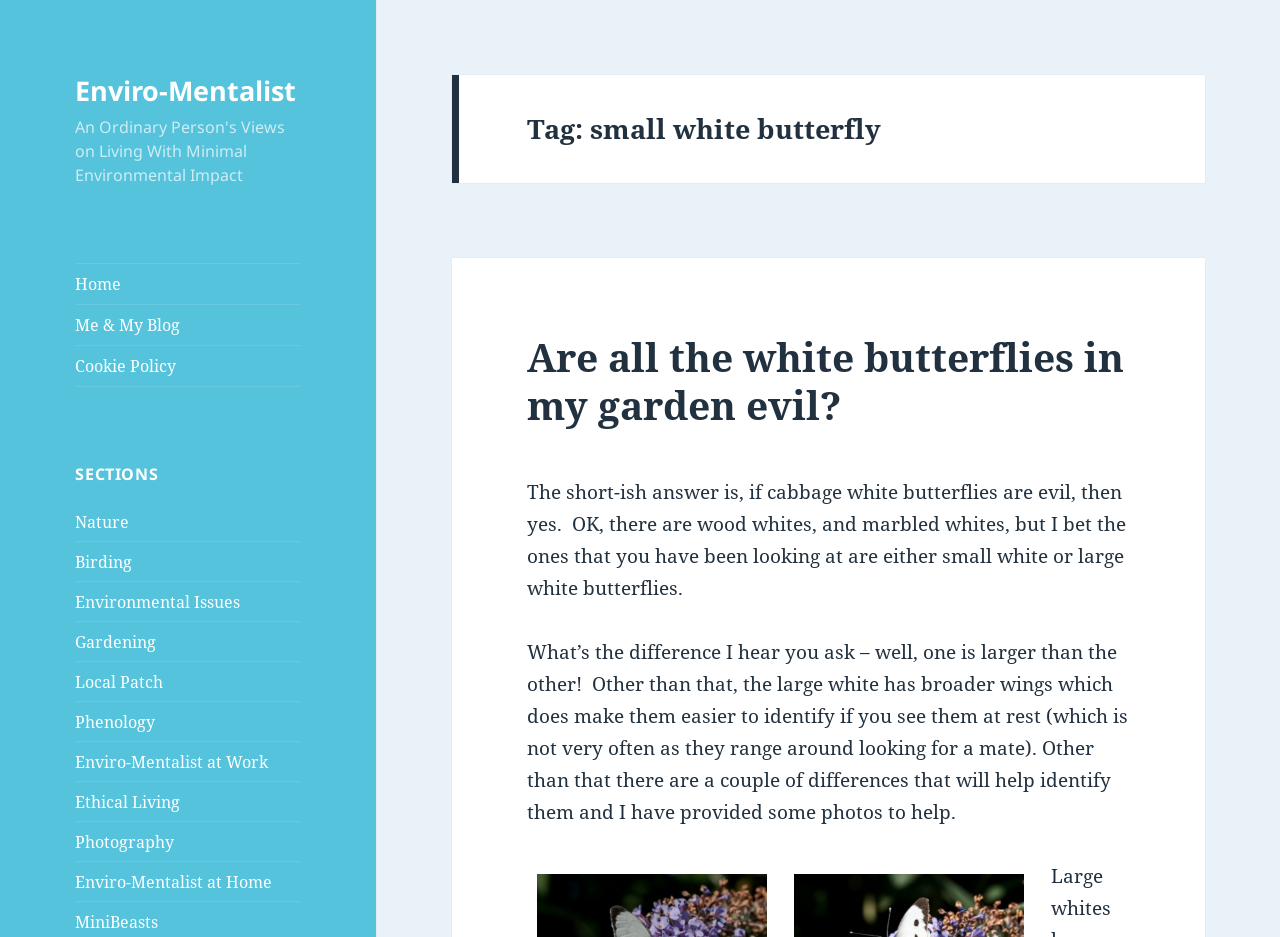Identify the bounding box coordinates for the UI element mentioned here: "Local Patch". Provide the coordinates as four float values between 0 and 1, i.e., [left, top, right, bottom].

[0.059, 0.716, 0.128, 0.739]